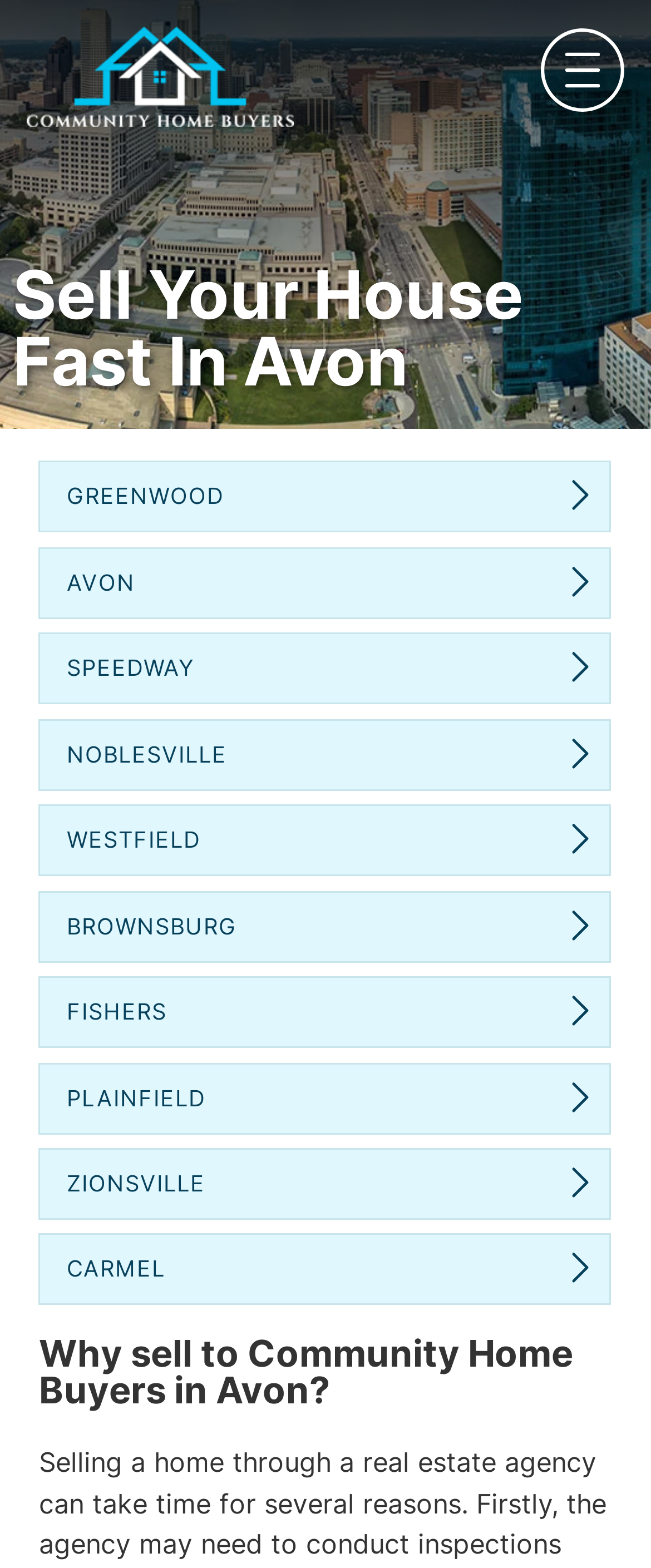Use a single word or phrase to answer the question:
How many locations are listed on this webpage?

13